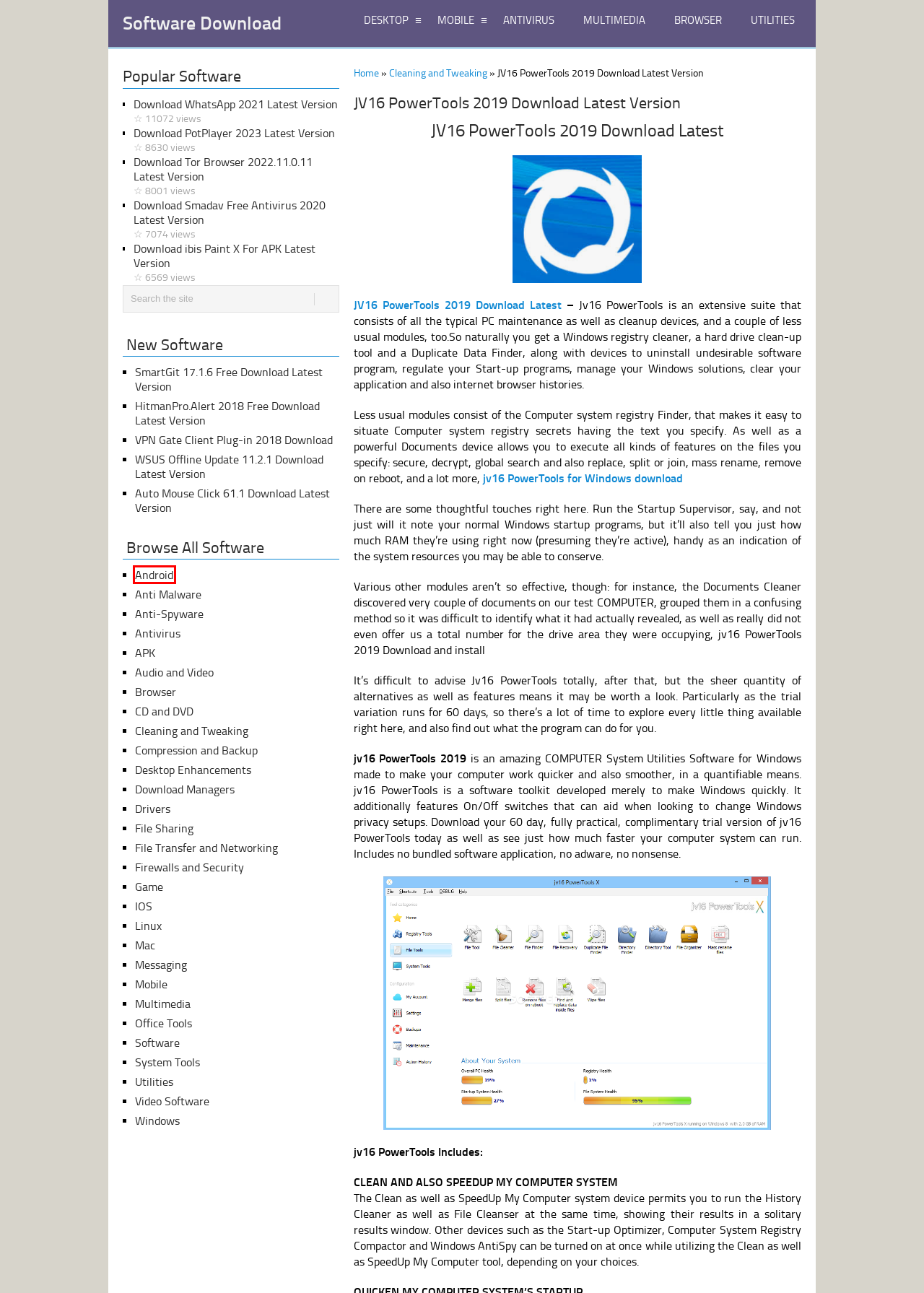You have been given a screenshot of a webpage, where a red bounding box surrounds a UI element. Identify the best matching webpage description for the page that loads after the element in the bounding box is clicked. Options include:
A. Software Archives - Software Download
B. Antivirus Archives - Software Download
C. File Transfer and Networking Archives - Software Download
D. Anti-Spyware Archives - Software Download
E. Messaging Archives - Software Download
F. Android Archives - Software Download
G. Download Tor Browser 2022.11.0.11 Latest Version - Software Download
H. Browser Archives - Software Download

F